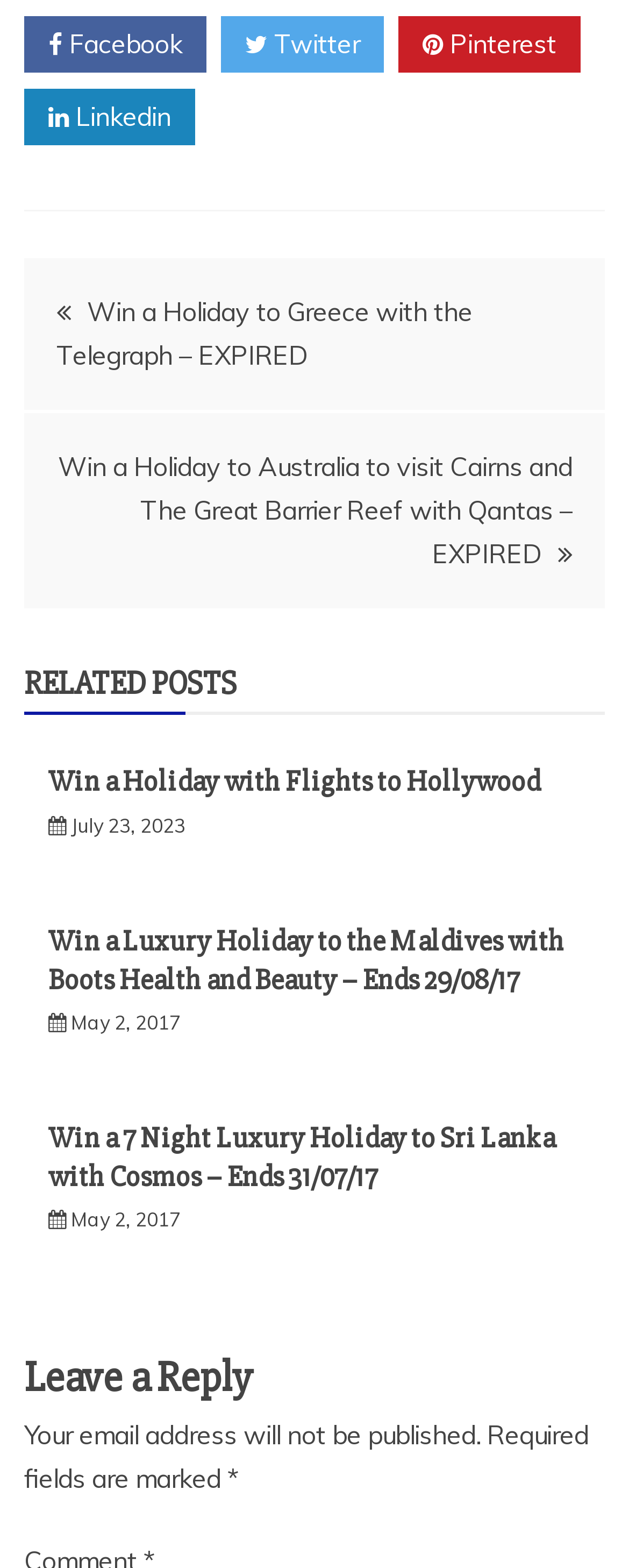Determine the bounding box coordinates of the element that should be clicked to execute the following command: "Click on Facebook link".

[0.038, 0.01, 0.328, 0.046]